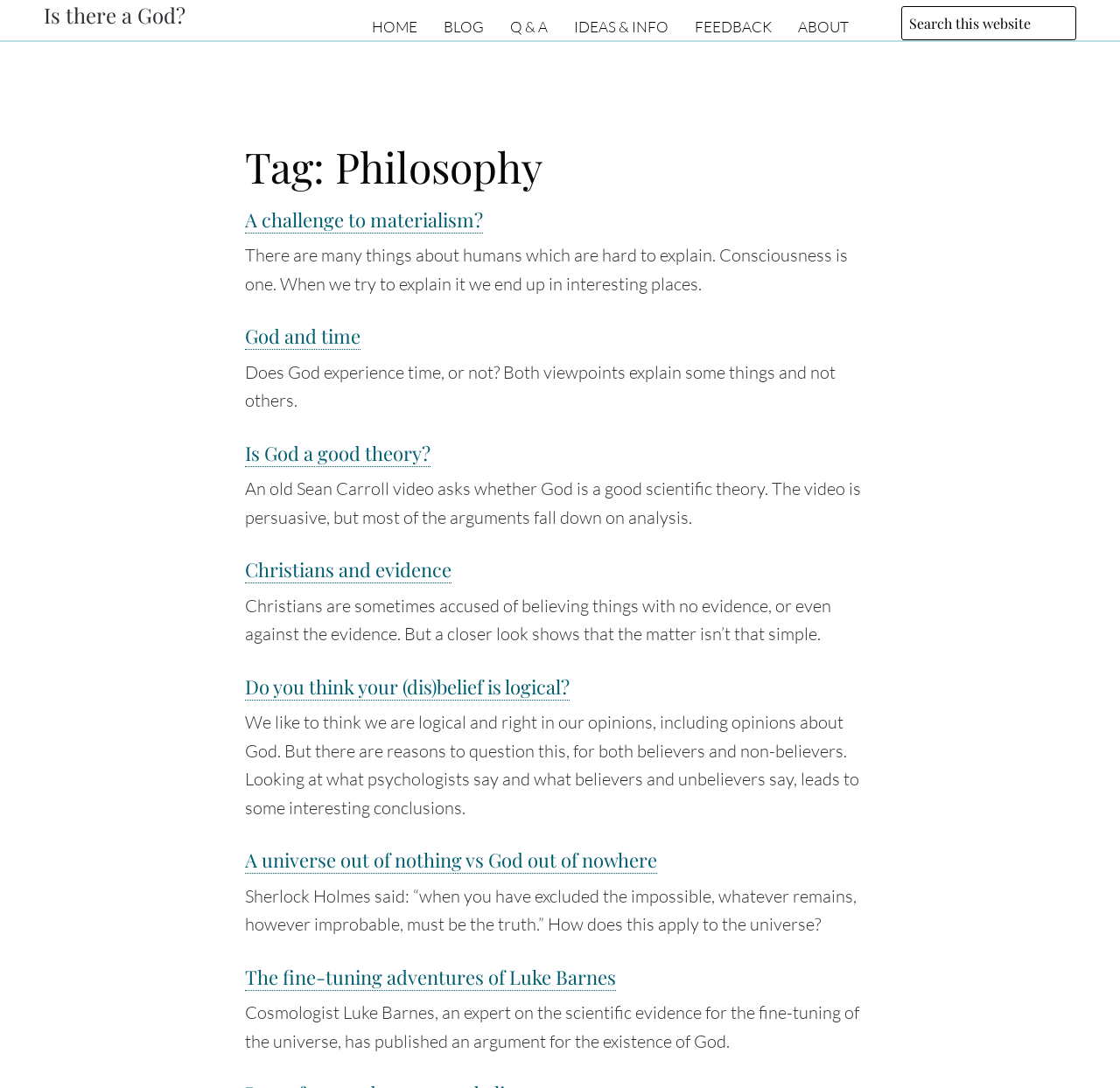Using the element description: "God and time", determine the bounding box coordinates for the specified UI element. The coordinates should be four float numbers between 0 and 1, [left, top, right, bottom].

[0.219, 0.297, 0.322, 0.322]